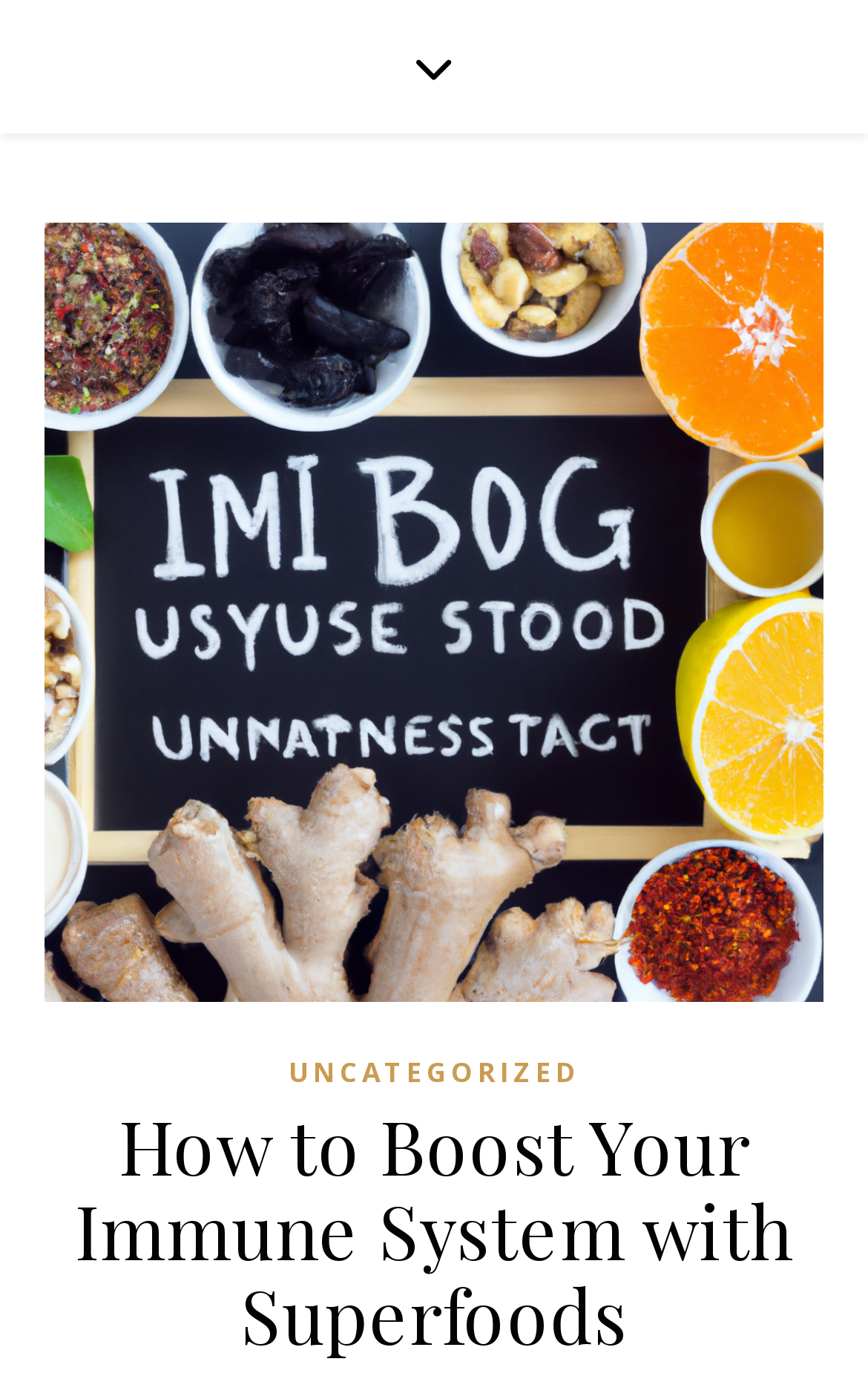Determine the bounding box for the UI element described here: "Uncategorized".

[0.332, 0.748, 0.668, 0.787]